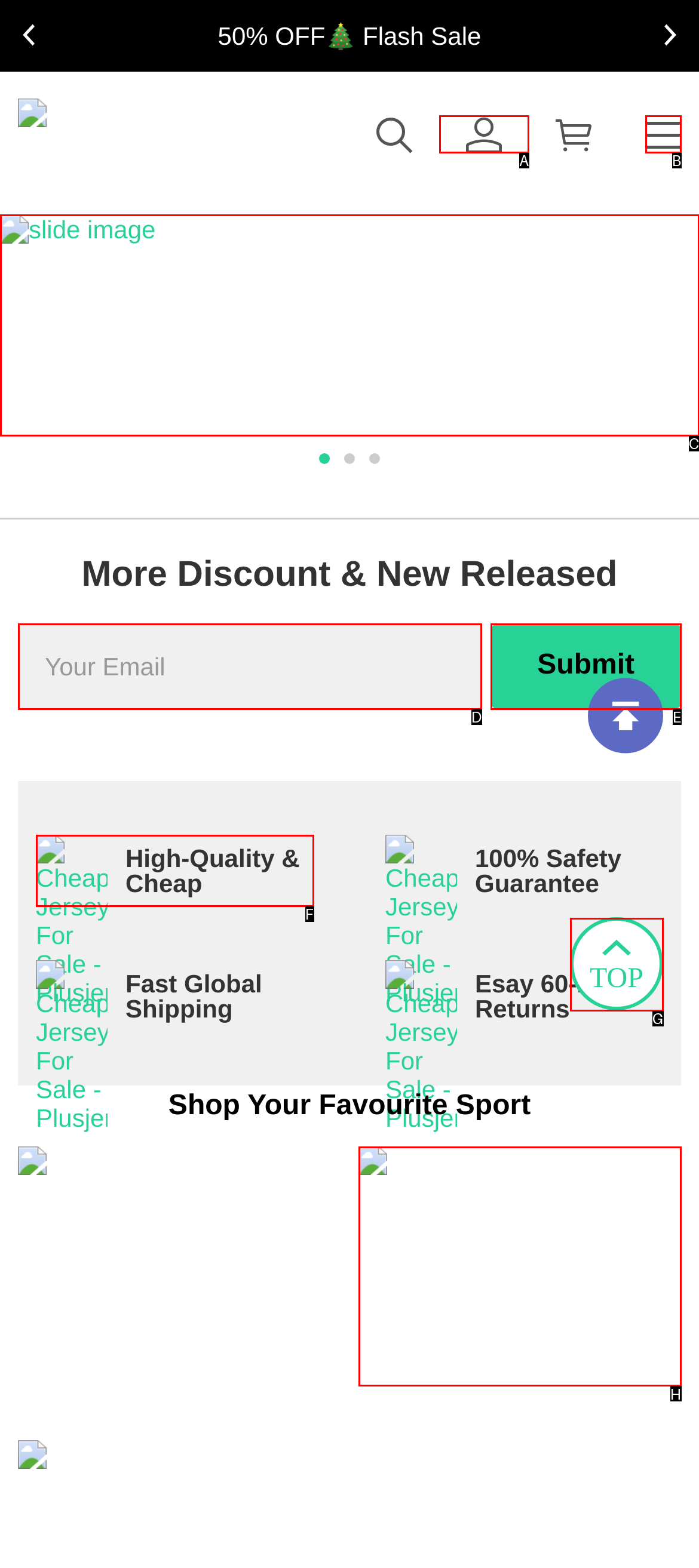For the task: Switch to English, specify the letter of the option that should be clicked. Answer with the letter only.

None